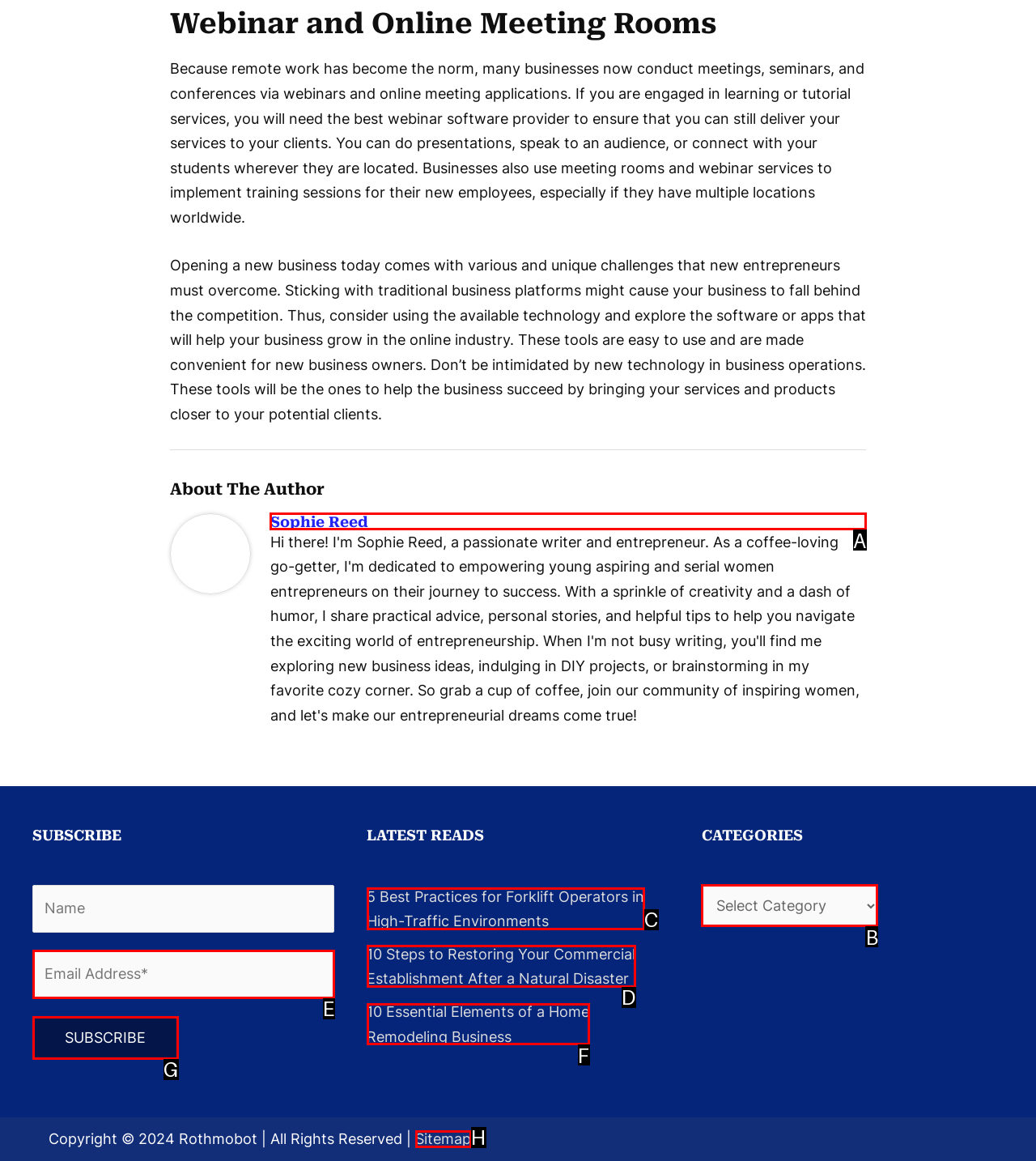Determine the HTML element that aligns with the description: name="email-483" placeholder="Email Address*"
Answer by stating the letter of the appropriate option from the available choices.

E